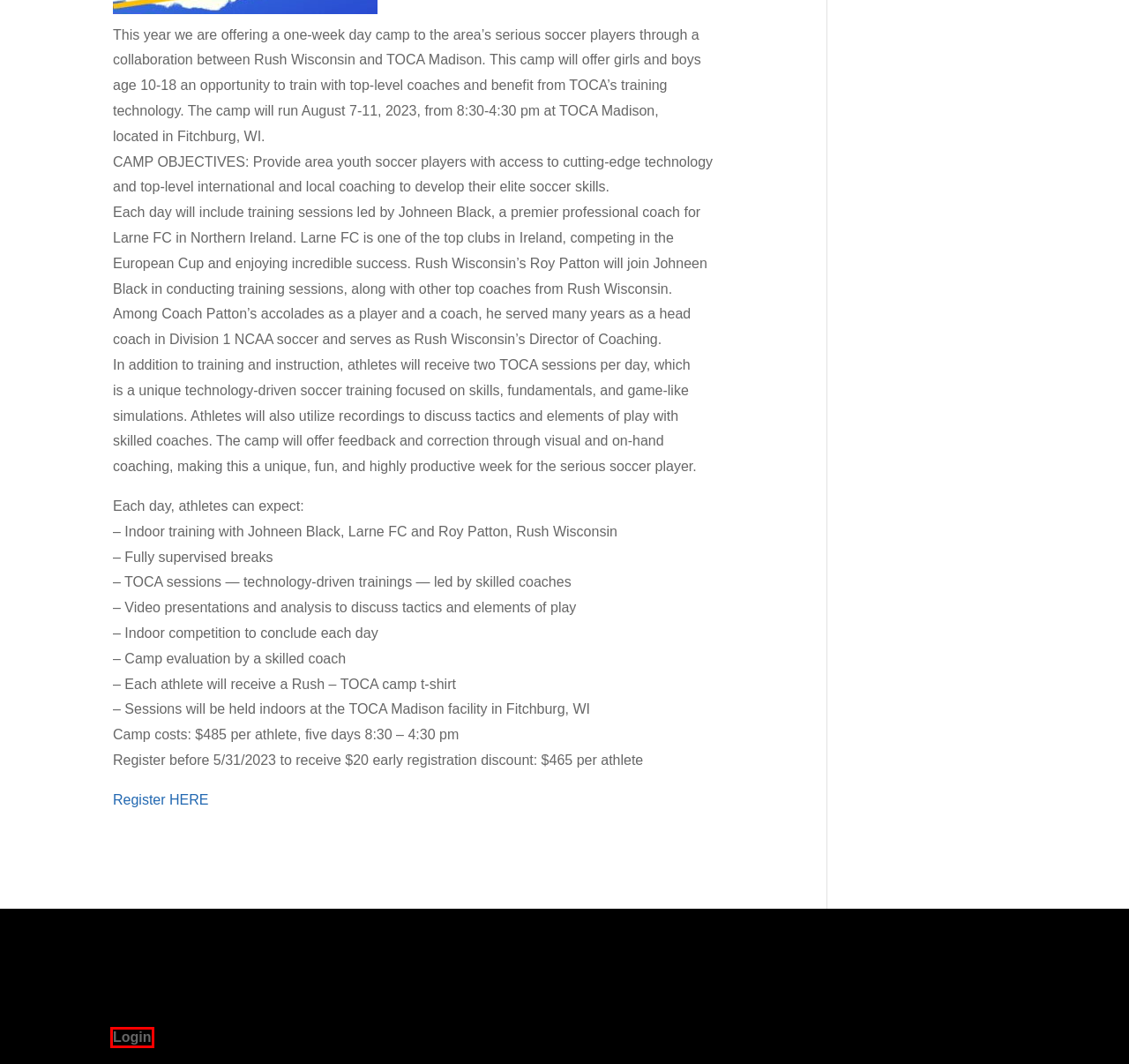You are given a screenshot depicting a webpage with a red bounding box around a UI element. Select the description that best corresponds to the new webpage after clicking the selected element. Here are the choices:
A. Tryouts - Rush Wisconsin
B. WIAdmin, Author at Rush Wisconsin
C. Uncategorized Archives - Rush Wisconsin
D. Sponsors - Rush Wisconsin
E. Season News Archives - Rush Wisconsin
F. Log In ‹ Rush Wisconsin — WordPress
G. Programming Archives - Rush Wisconsin
H. PlayMetrics

F